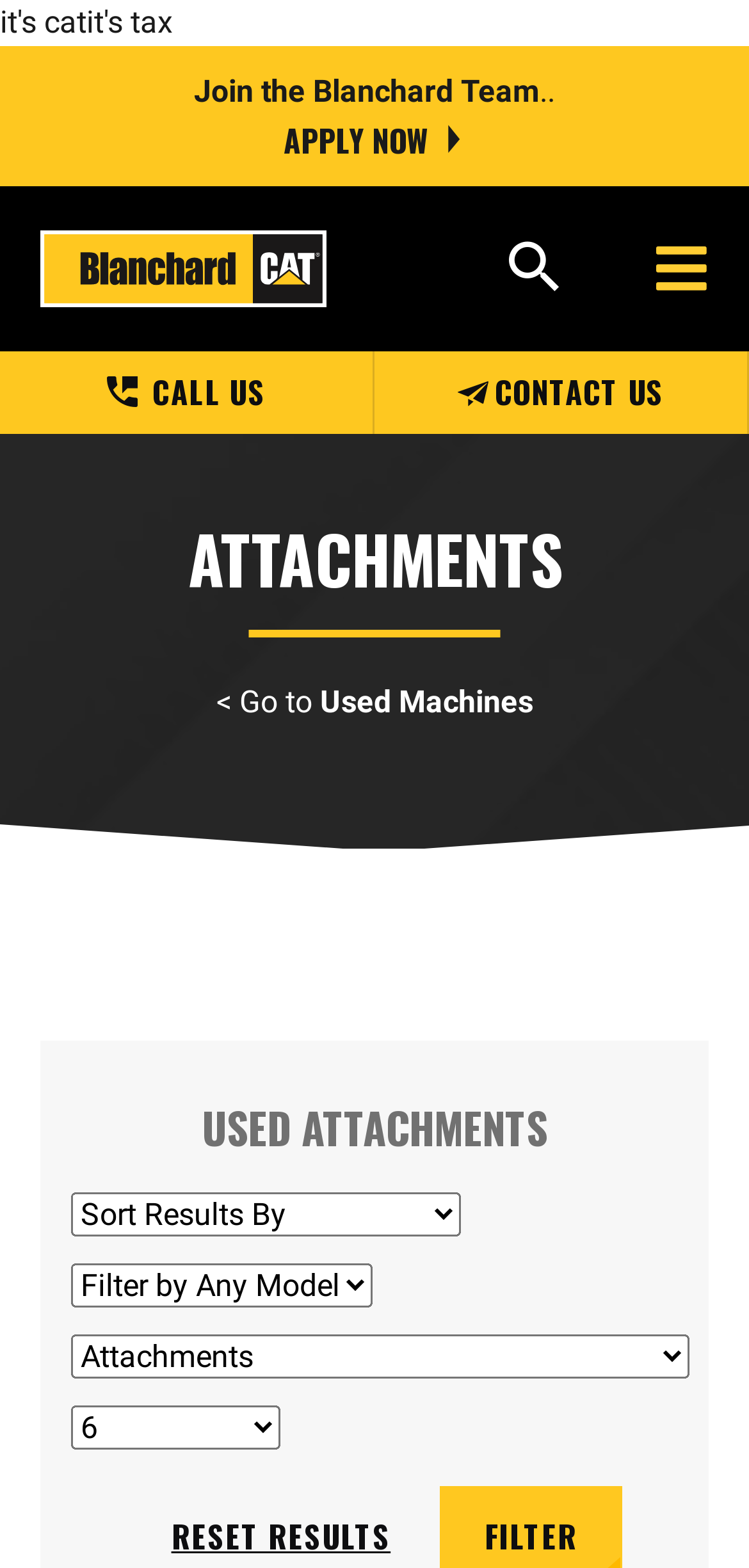Use the details in the image to answer the question thoroughly: 
How many links are in the top section?

I counted the number of link elements in the top section of the webpage, which are three in total, including 'Join the Blanchard Team', 'Blanchard Machinery', and 'CALL US'.